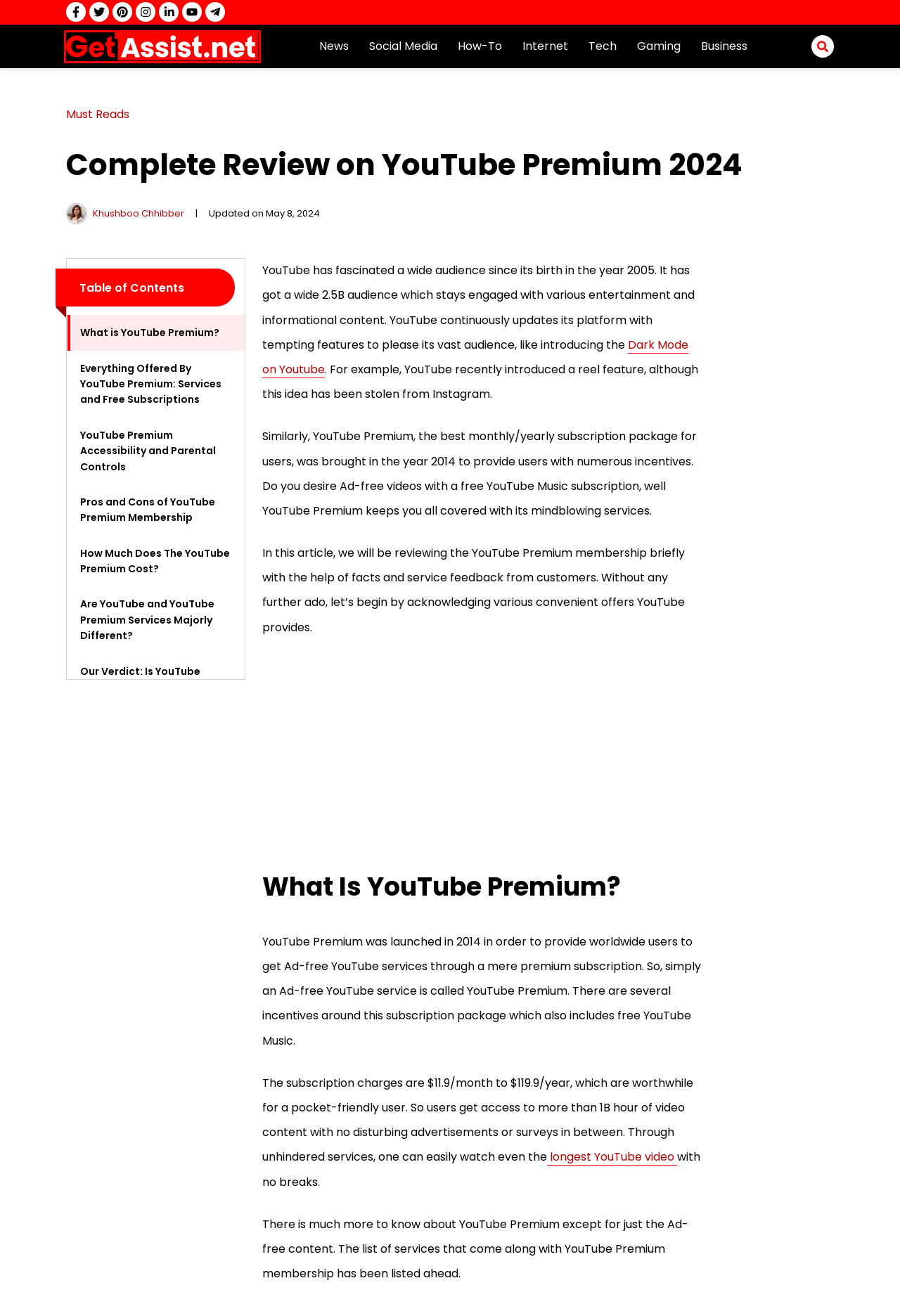You are given a screenshot depicting a webpage with a red bounding box around a UI element. Select the description that best corresponds to the new webpage after clicking the selected element. Here are the choices:
A. Must Reads Archives
B. Get Assistance with Your technical Products and Accounts
C. What is the Longest Youtube Video and Limit-2024 Updated
D. Internet Archives
E. How to Enable YouTube Dark Mode - Android, iOS & PC (2024)
F. Tech Archives
G. Khushboo Chhibber - Social Media, Web & Internet Expert at Getassist
H. Social Media Archives

B